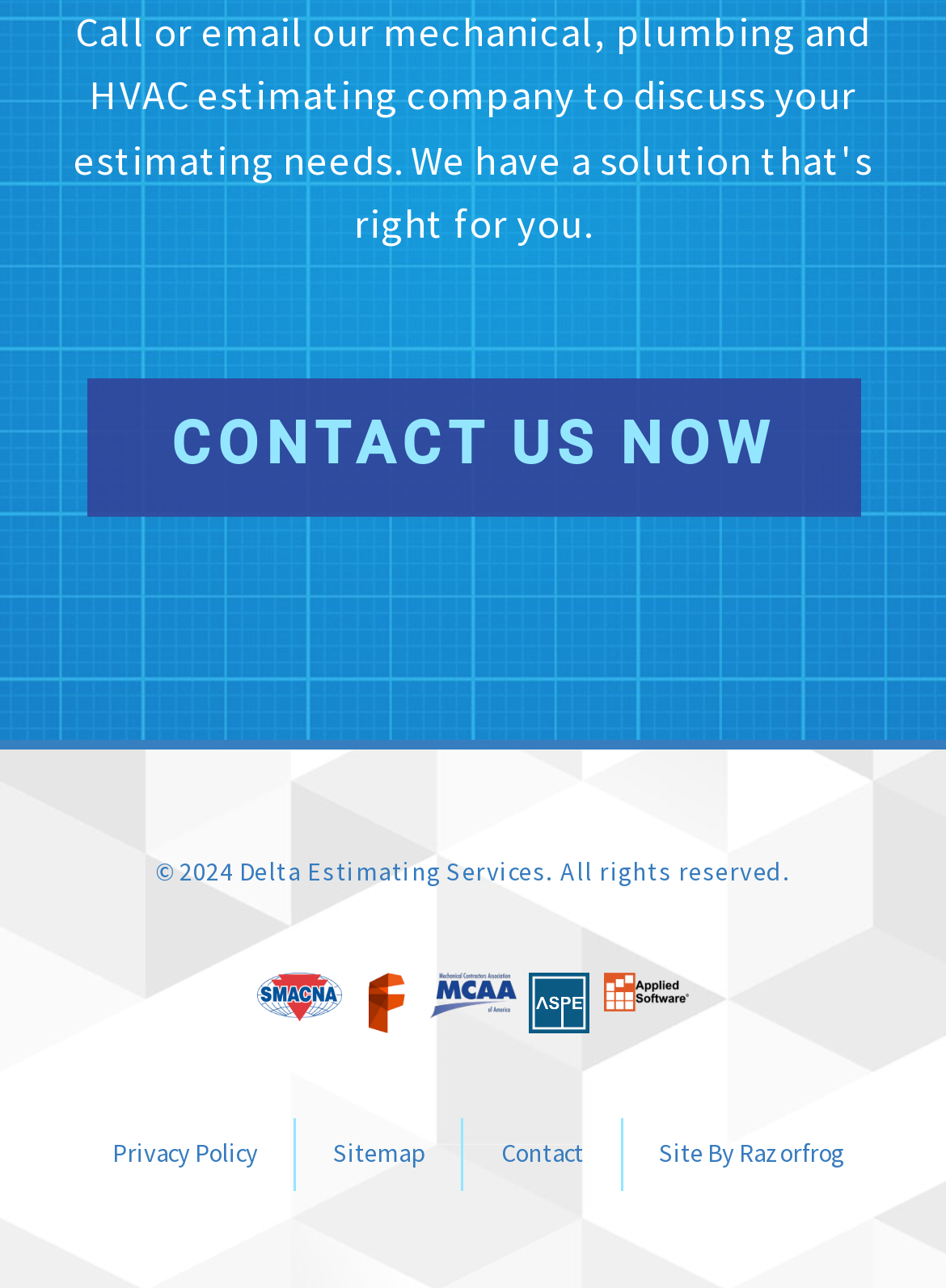Locate the bounding box coordinates of the element to click to perform the following action: 'click CONTACT US NOW'. The coordinates should be given as four float values between 0 and 1, in the form of [left, top, right, bottom].

[0.091, 0.294, 0.909, 0.401]